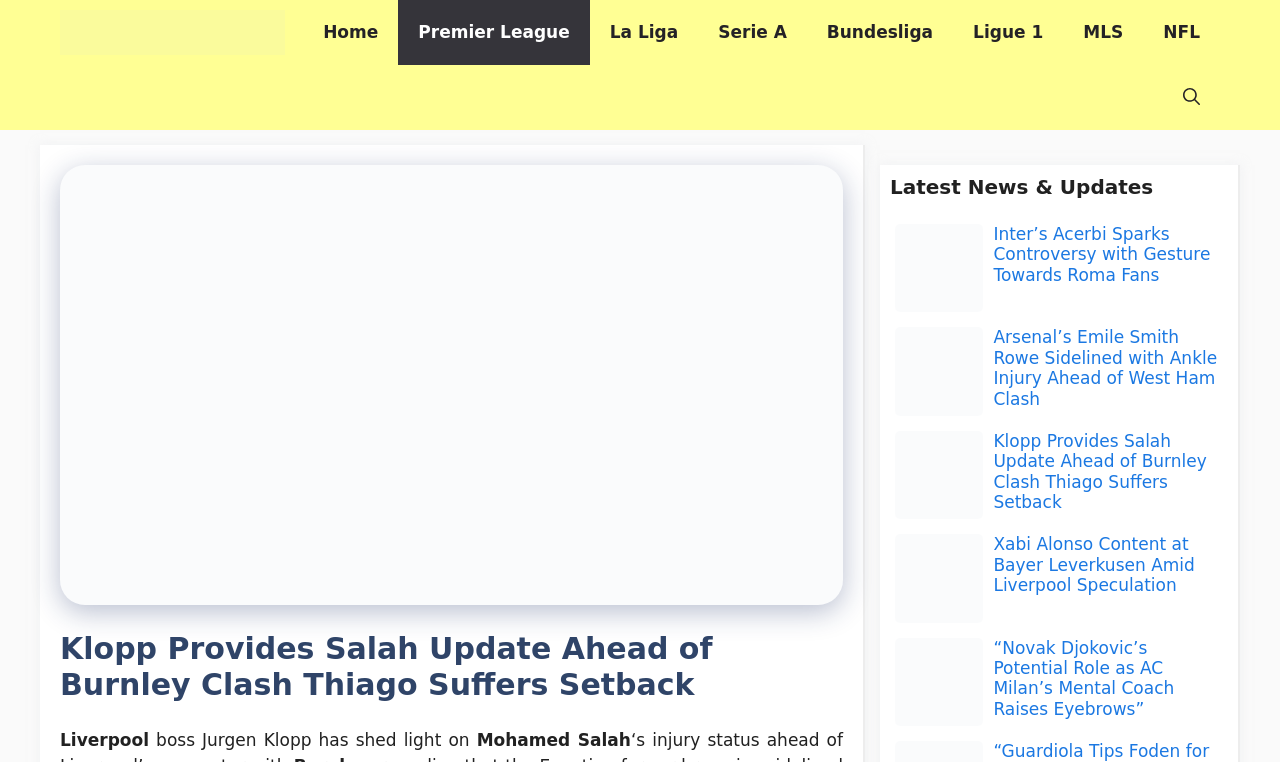How many links are there in the navigation section? Based on the screenshot, please respond with a single word or phrase.

9